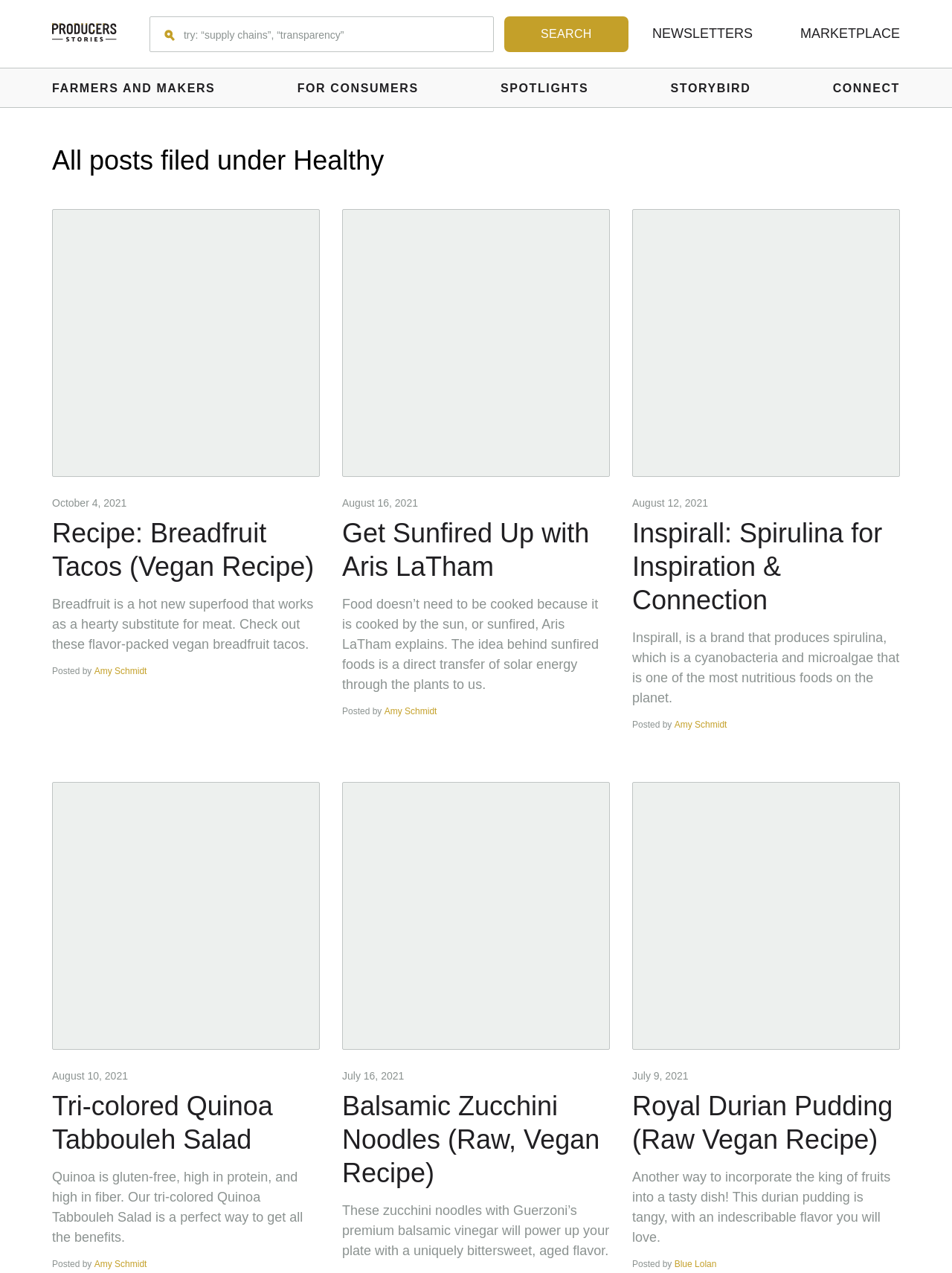Summarize the webpage in an elaborate manner.

The webpage is an archive of articles related to healthy living, with a focus on recipes and stories from producers. At the top, there is a navigation menu with links to "Home", "NEWSLETTERS", "MARKETPLACE", and other sections. Below the menu, there is a search bar with a submit button labeled "SEARCH".

The main content of the page is divided into several sections, each featuring a different article or recipe. Each section includes a heading, a brief summary, and a link to read more. The articles are arranged in a grid-like layout, with three columns and multiple rows.

The first article is titled "Recipe: Breadfruit Tacos (Vegan Recipe)" and features an image of the dish. The summary describes breadfruit as a superfood that can be used as a substitute for meat. The article is dated October 4, 2021, and is attributed to Amy Schmidt.

The second article is titled "Get Sunfired Up with Aris LaTham" and features an image of Aris LaTham in his kitchen. The summary explains the concept of sunfired foods, which involves transferring solar energy through plants to humans. The article is dated August 16, 2021, and is also attributed to Amy Schmidt.

The third article is titled "Inspirall: Spirulina for Inspiration & Connection" and features an image of the Inspirall brand. The summary describes spirulina as a nutritious food that is produced by the Inspirall brand. The article is dated August 12, 2021, and is attributed to Amy Schmidt.

The remaining articles follow a similar format, with titles such as "Tri-colored Quinoa Tabbouleh Salad", "Balsamic Zucchini Noodles (Raw, Vegan Recipe)", and "Royal Durian Pudding (Raw Vegan Recipe)". Each article features an image, a brief summary, and a link to read more. The articles are dated between July 9, 2021, and October 4, 2021, and are attributed to various authors, including Amy Schmidt and Blue Lolan.